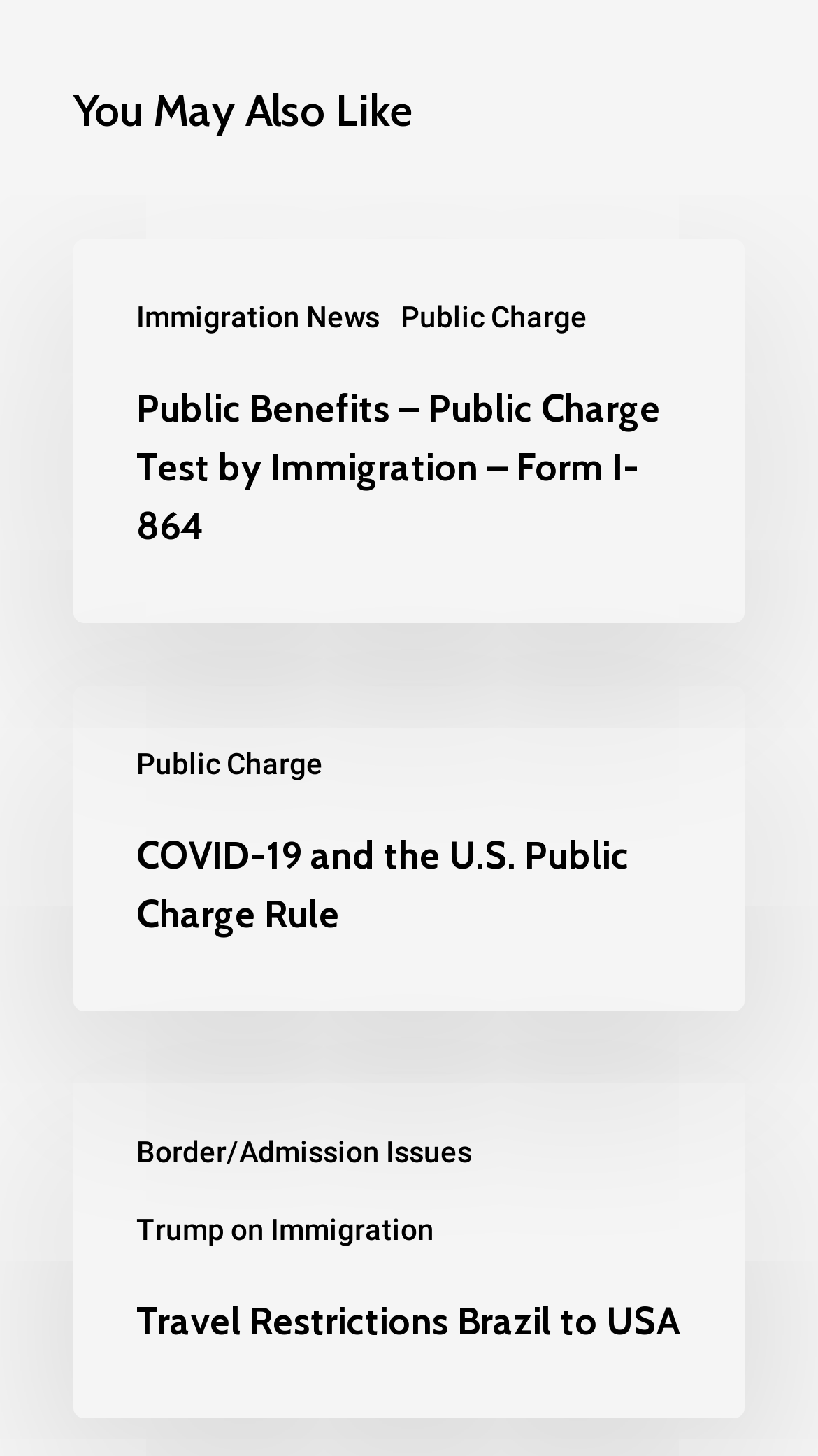Please identify the bounding box coordinates of the region to click in order to complete the given instruction: "Read about Public Benefits – Public Charge Test by Immigration – Form I-864". The coordinates should be four float numbers between 0 and 1, i.e., [left, top, right, bottom].

[0.167, 0.26, 0.833, 0.381]